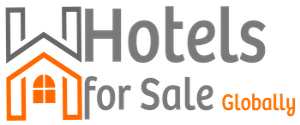Provide a comprehensive description of the image.

The image features a logo for "Hotels for Sale Globally," prominently showcasing a stylized house icon. The design incorporates the word "Hotels" in a bold gray font, emphasizing the focus on hotel properties, while the phrase "for Sale" is presented in a contrasting vibrant orange. Below, "Globally" is depicted in a smaller, lighter orange text, enhancing the international appeal of the brand. This logo effectively represents a global marketplace for hotel sales, highlighting both professionalism and accessibility in the hospitality industry.